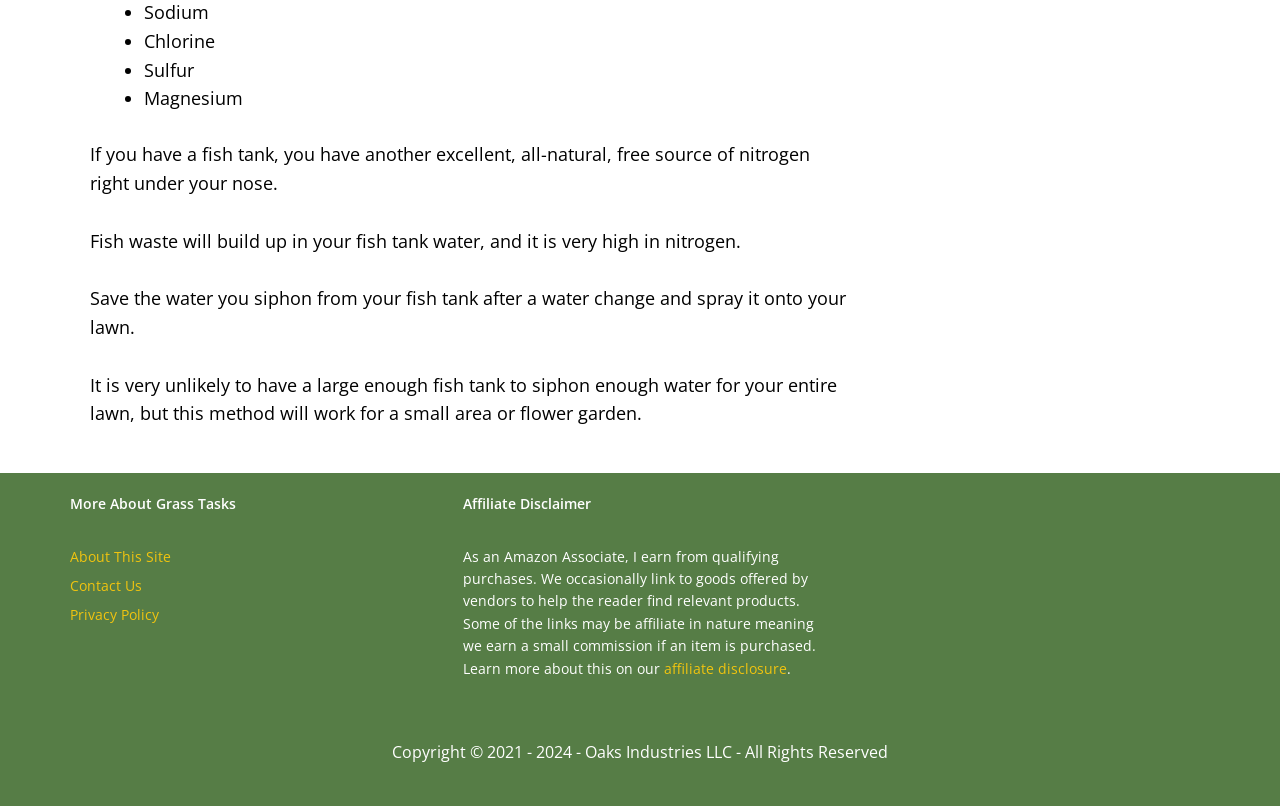Answer the question in one word or a short phrase:
What type of disclaimer is mentioned?

Affiliate Disclaimer